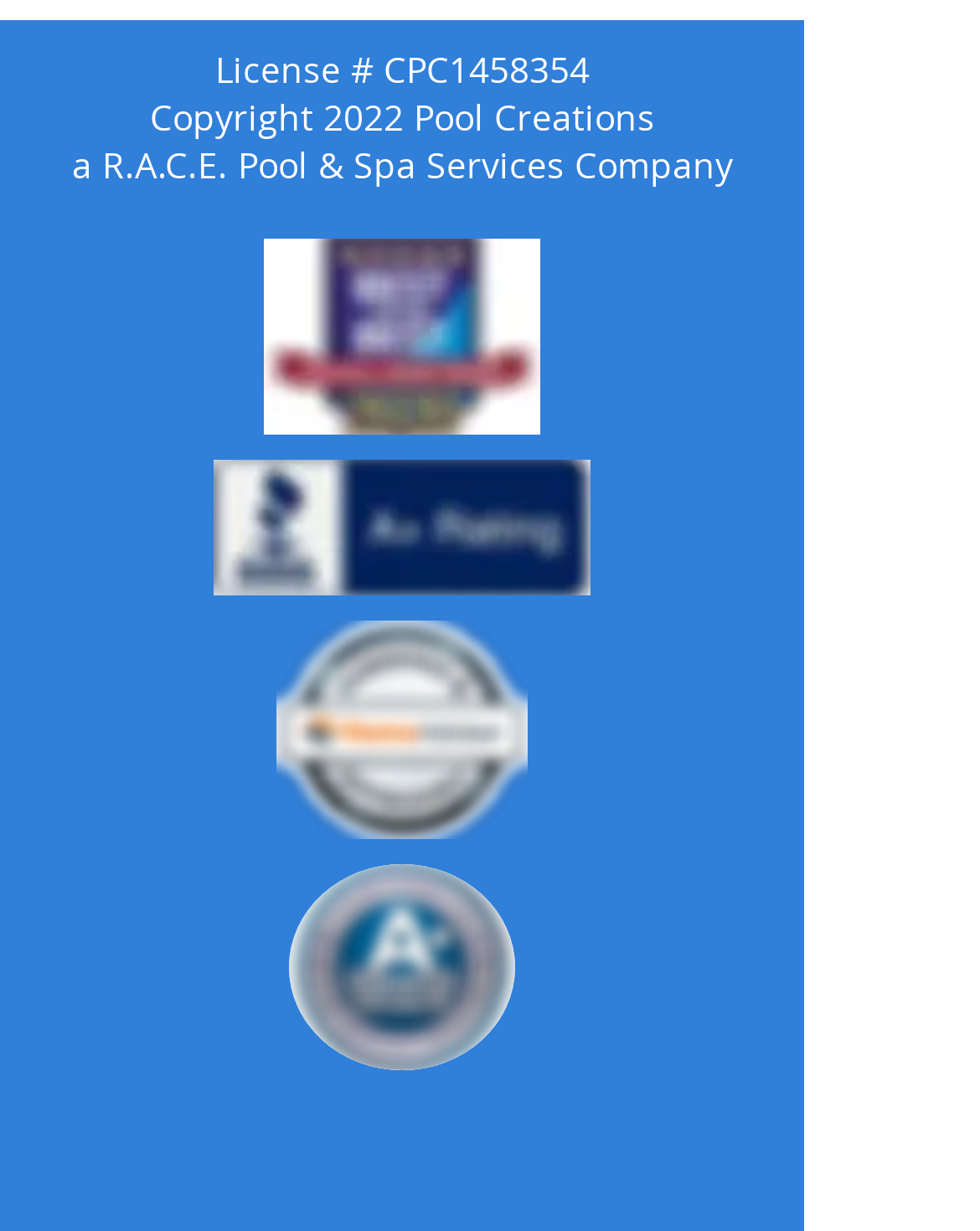What is the license number of Pool Creations?
Based on the image, give a one-word or short phrase answer.

CPC1458354